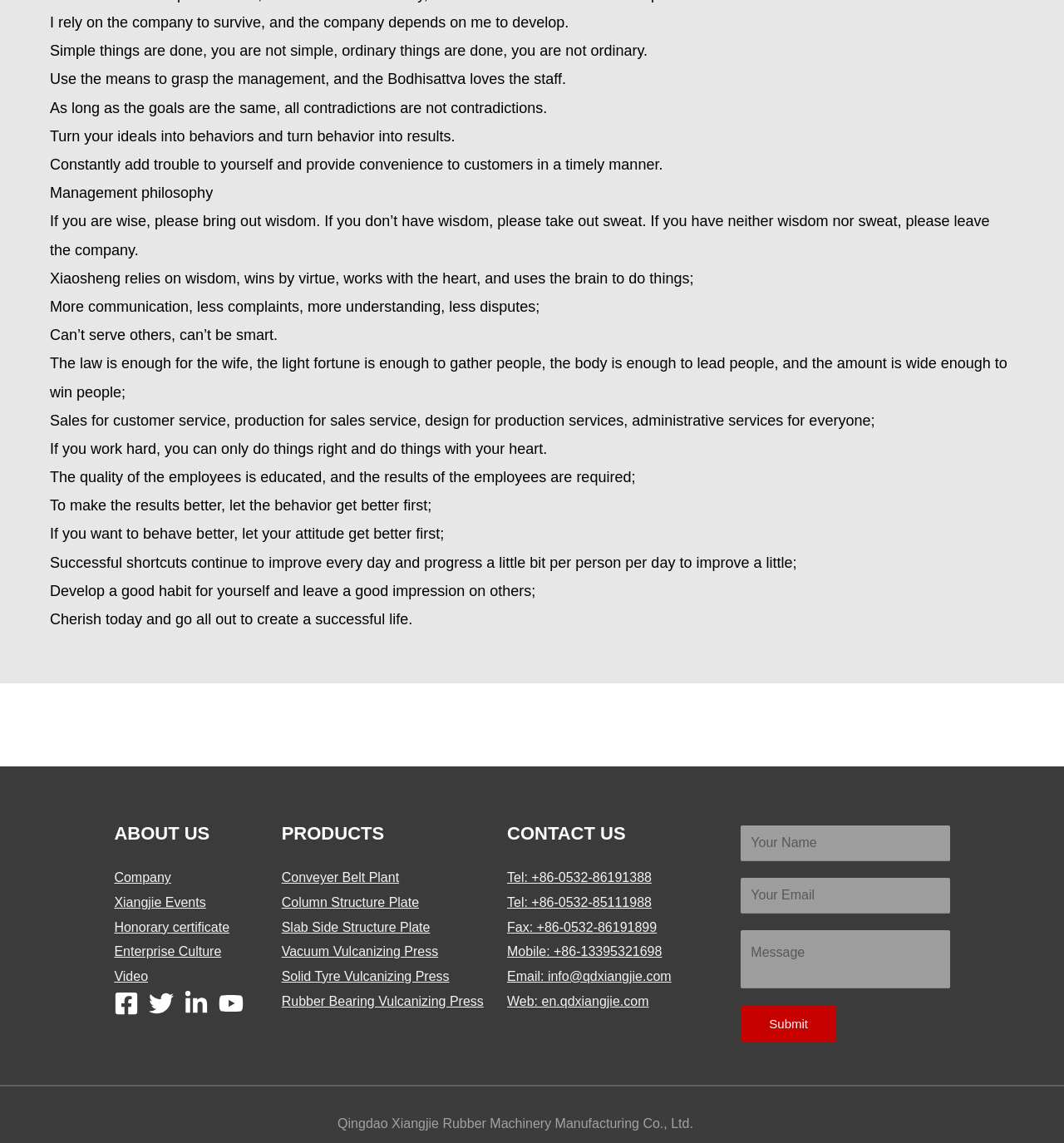Locate the bounding box coordinates of the element to click to perform the following action: 'Click ABOUT US'. The coordinates should be given as four float values between 0 and 1, in the form of [left, top, right, bottom].

[0.107, 0.717, 0.304, 0.741]